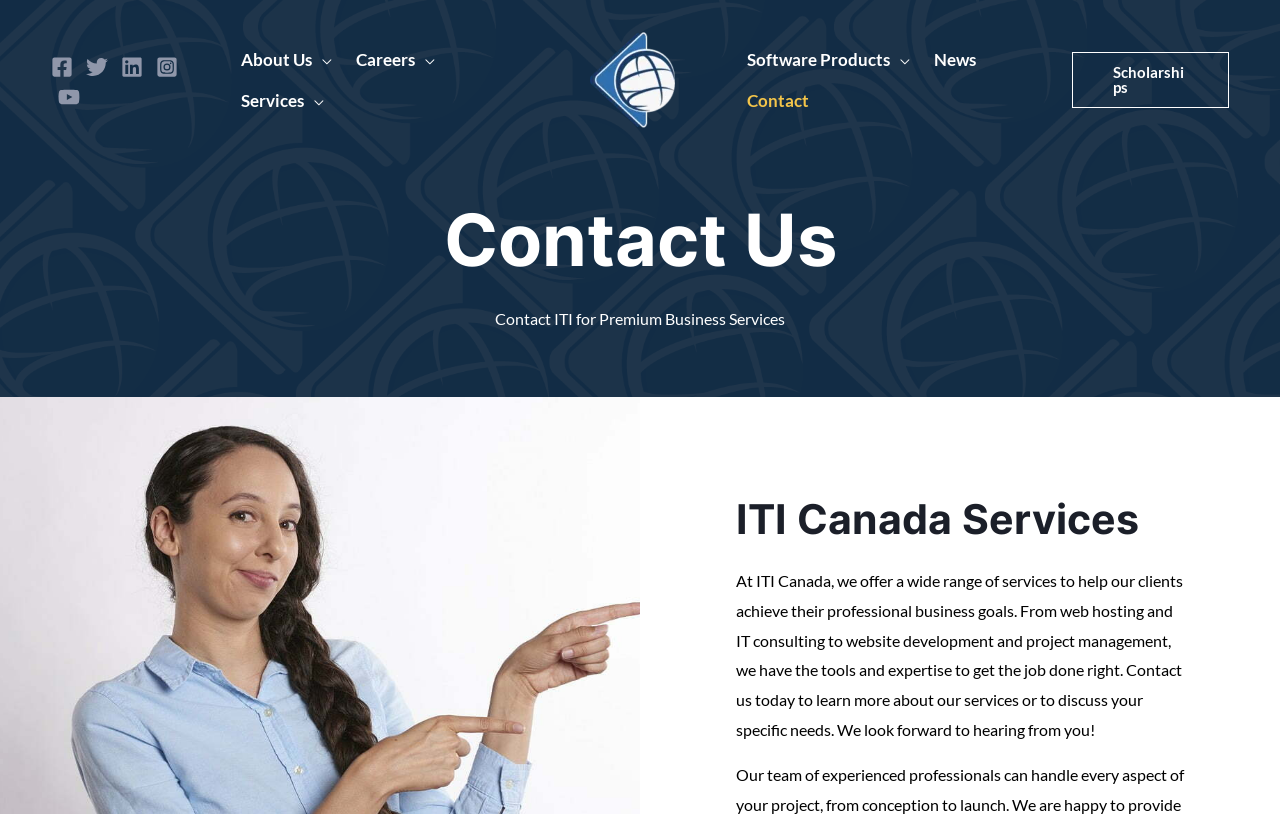What is the company name on the webpage?
Examine the screenshot and reply with a single word or phrase.

ITI Canada